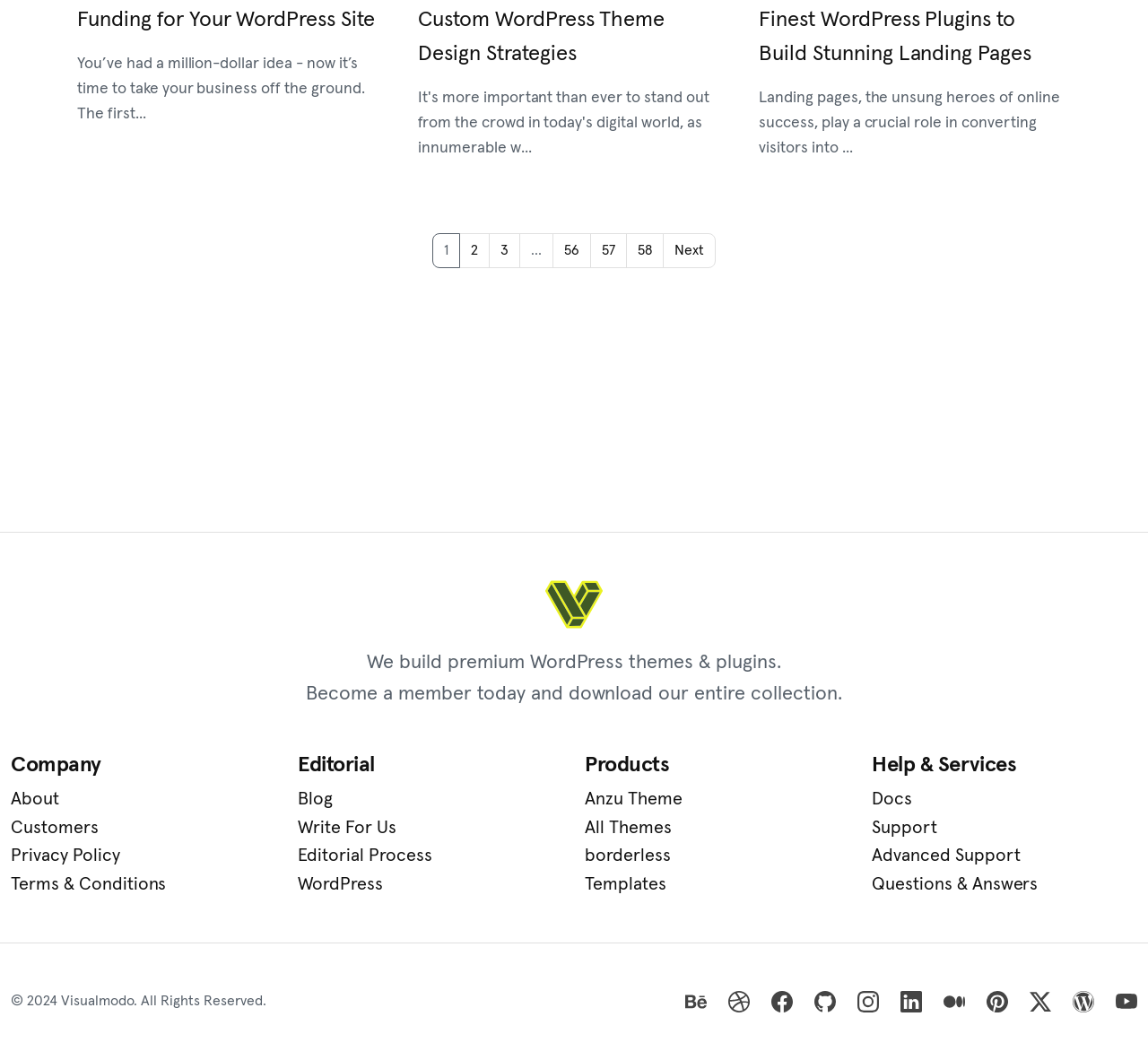Indicate the bounding box coordinates of the element that must be clicked to execute the instruction: "View the sitemap". The coordinates should be given as four float numbers between 0 and 1, i.e., [left, top, right, bottom].

None